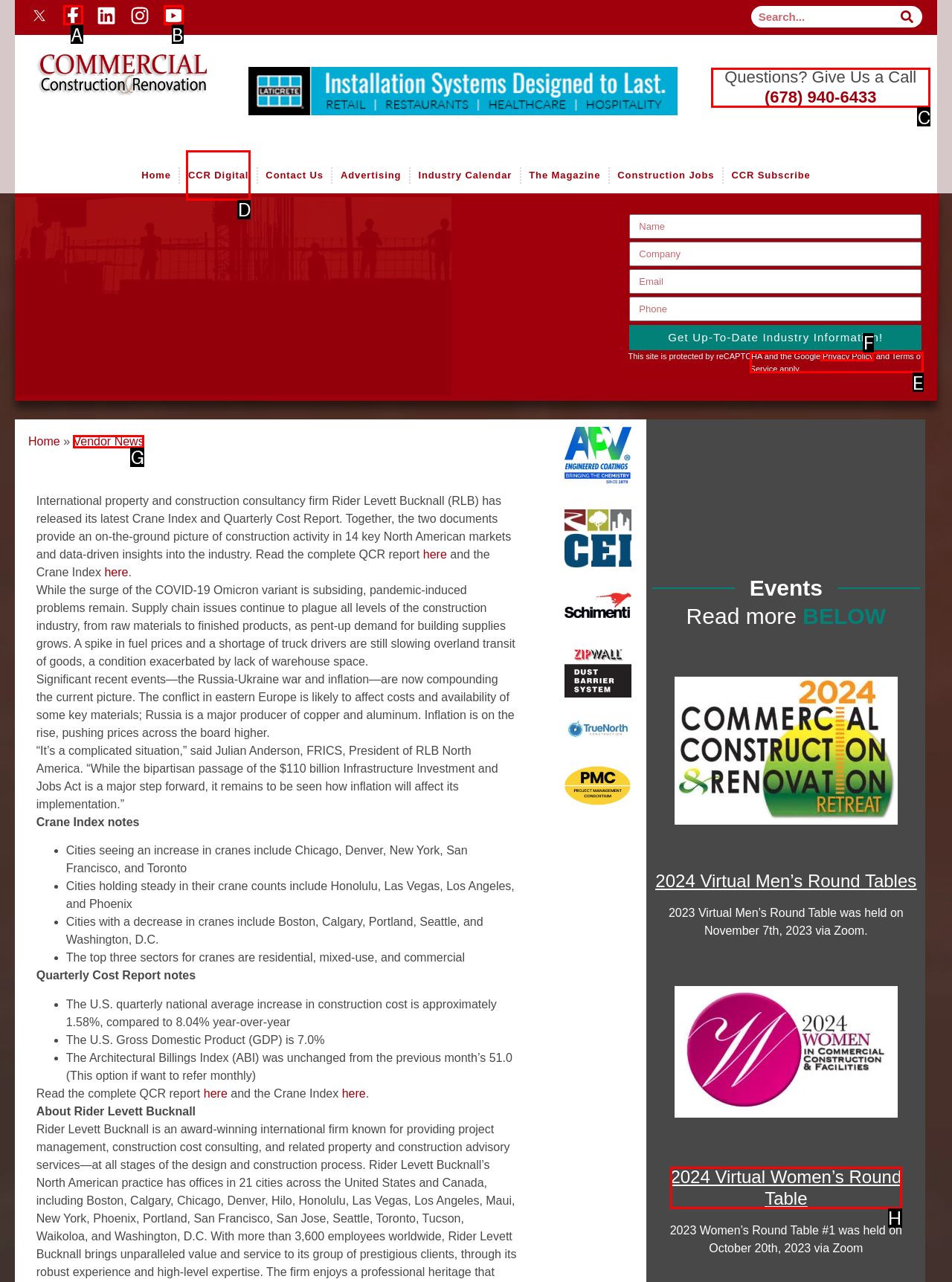Please indicate which HTML element should be clicked to fulfill the following task: Call (678) 940-6433. Provide the letter of the selected option.

C